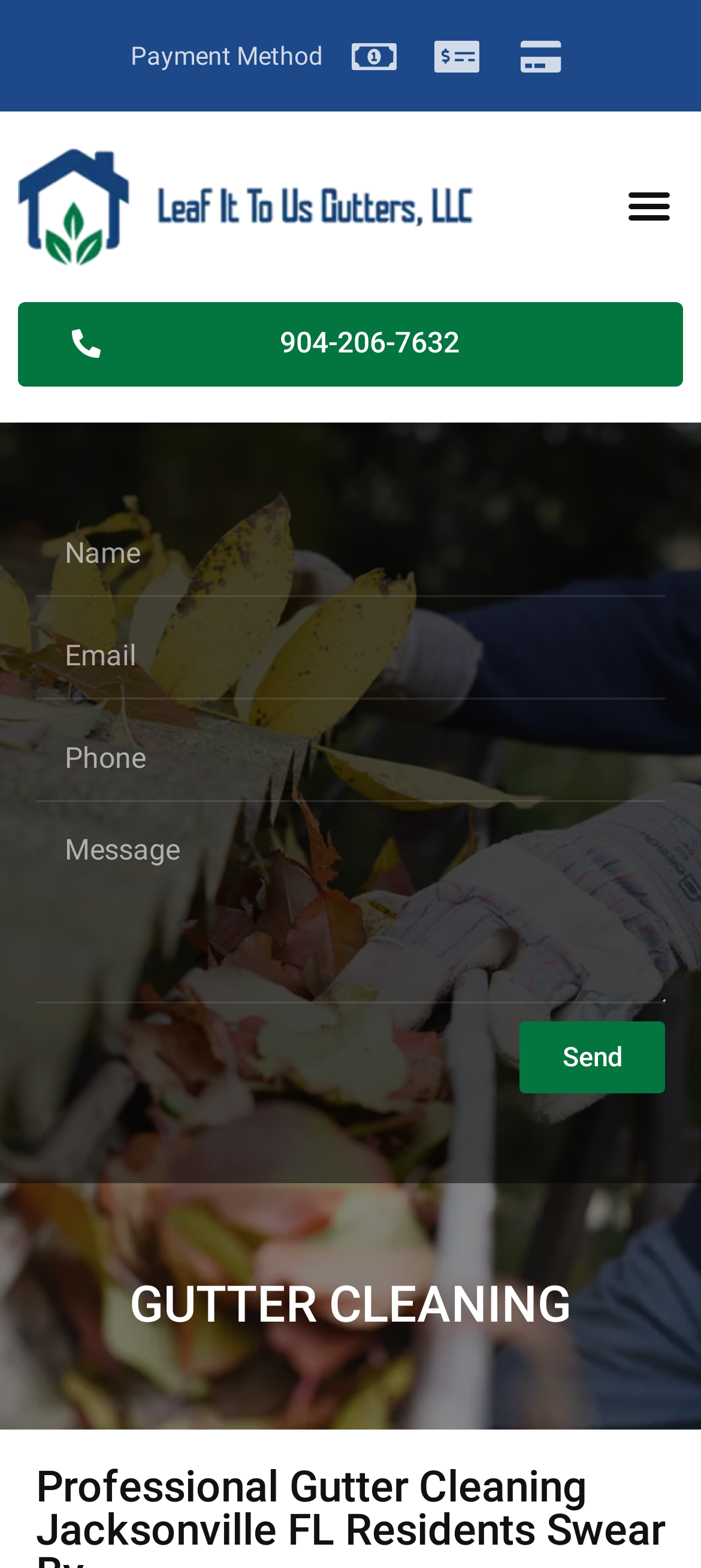Based on the visual content of the image, answer the question thoroughly: What is the purpose of the 'Send' button?

I inferred the purpose of the 'Send' button by its location below the text boxes for 'Name', 'Email', 'Phone', and 'Message', suggesting that it is used to submit a message or inquiry.